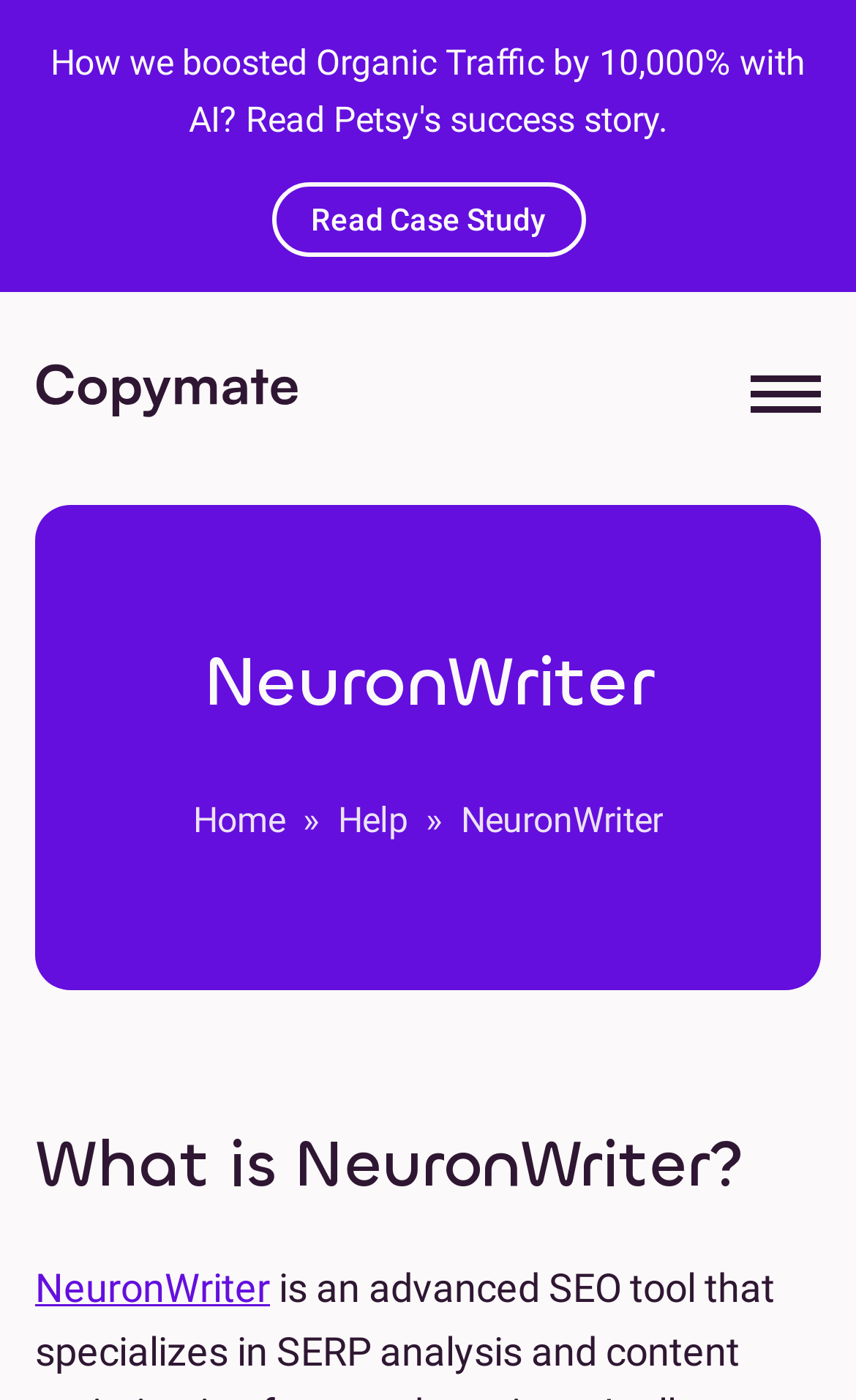Locate the UI element described by Read Case Study in the provided webpage screenshot. Return the bounding box coordinates in the format (top-left x, top-left y, bottom-right x, bottom-right y), ensuring all values are between 0 and 1.

[0.317, 0.13, 0.683, 0.184]